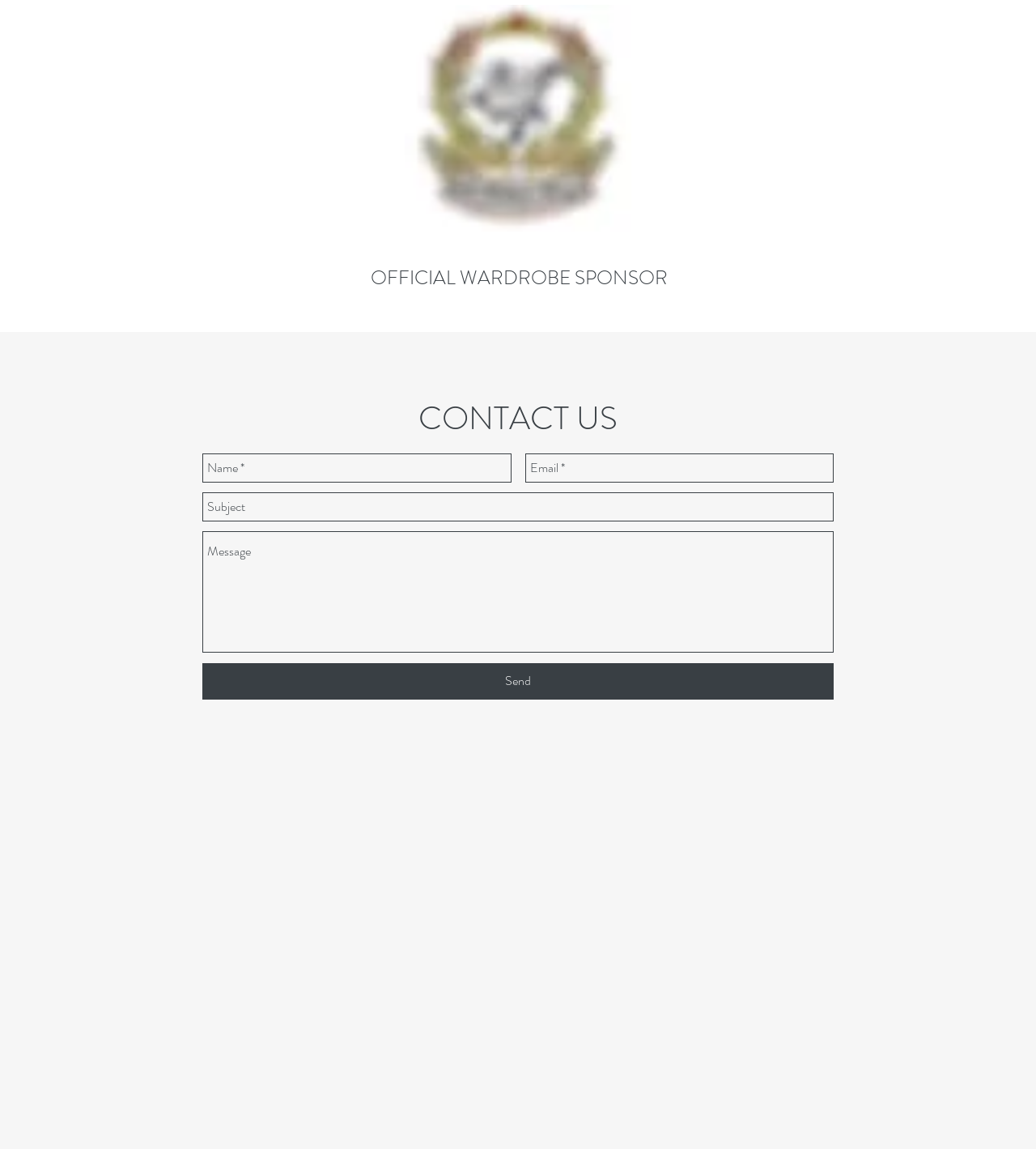Please identify the bounding box coordinates of the area I need to click to accomplish the following instruction: "Click the logo".

[0.352, 0.004, 0.648, 0.202]